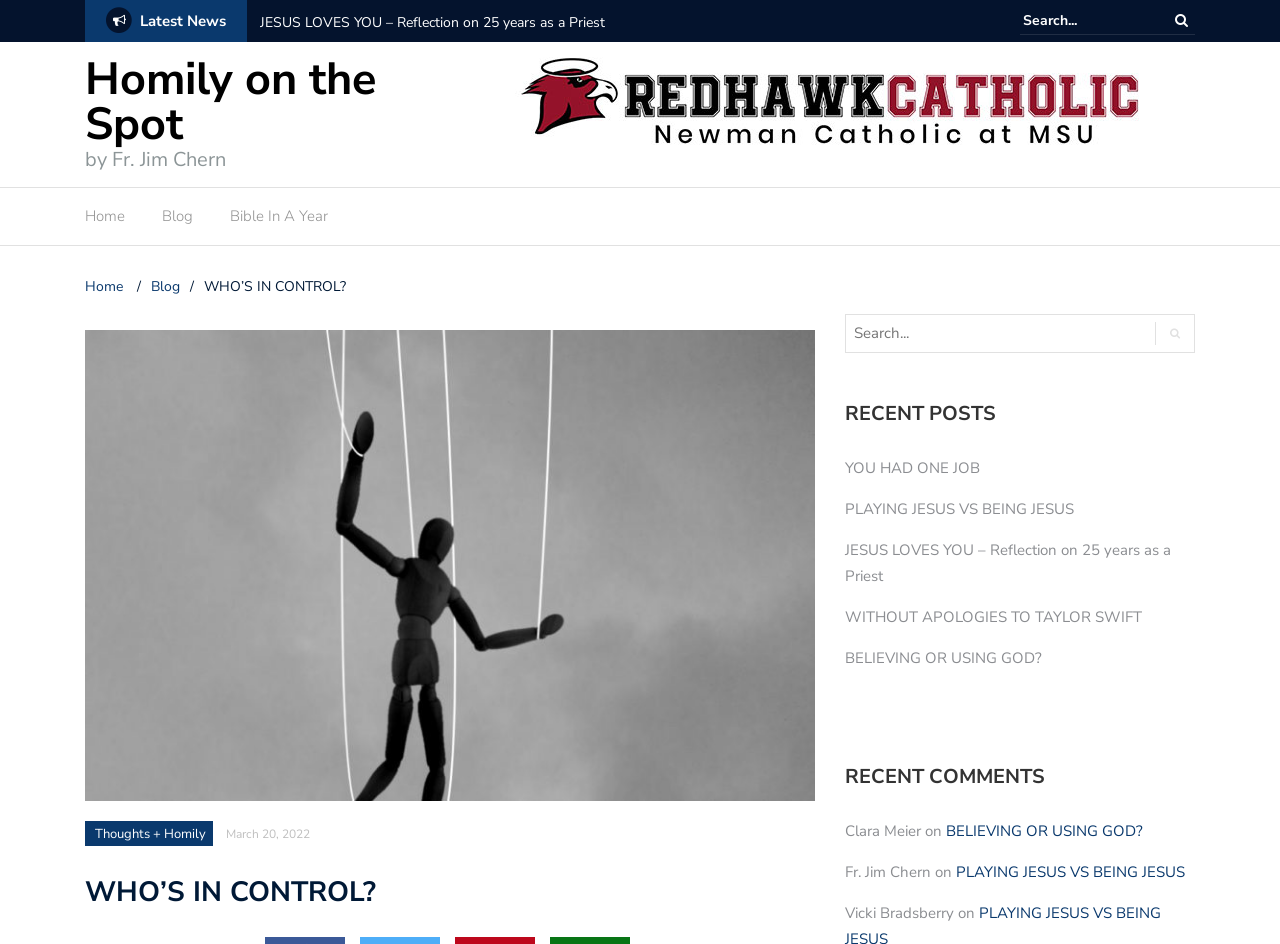Write an elaborate caption that captures the essence of the webpage.

This webpage appears to be a blog or a personal website focused on religious topics, specifically Christianity. At the top, there is a title "WHO'S IN CONTROL? – Homily on the Spot" and a subtitle "by Fr. Jim Chern". Below the title, there are several links to different sections of the website, including "Home", "Blog", and "Bible In A Year".

On the left side of the page, there is a search bar with a magnifying glass icon. Above the search bar, there are two links to recent articles, "JESUS LOVES YOU – Reflection on 25 years as a Priest" and "WITHOUT APOLOGIES TO TAYLOR SWIFT".

The main content of the page is divided into several sections. The first section is titled "WHO'S IN CONTROL?" and contains a heading and a paragraph of text. Below this section, there are links to several recent posts, including "YOU HAD ONE JOB", "PLAYING JESUS VS BEING JESUS", and "BELIEVING OR USING GOD?". 

Further down the page, there is a section titled "RECENT COMMENTS" which lists several comments from users, including Clara Meier, Fr. Jim Chern, and Vicki Bradsberry, along with links to the articles they commented on.

Throughout the page, there are several links to different articles and sections of the website, as well as a search bar to help users find specific content. The overall layout is organized and easy to navigate, with clear headings and concise text.